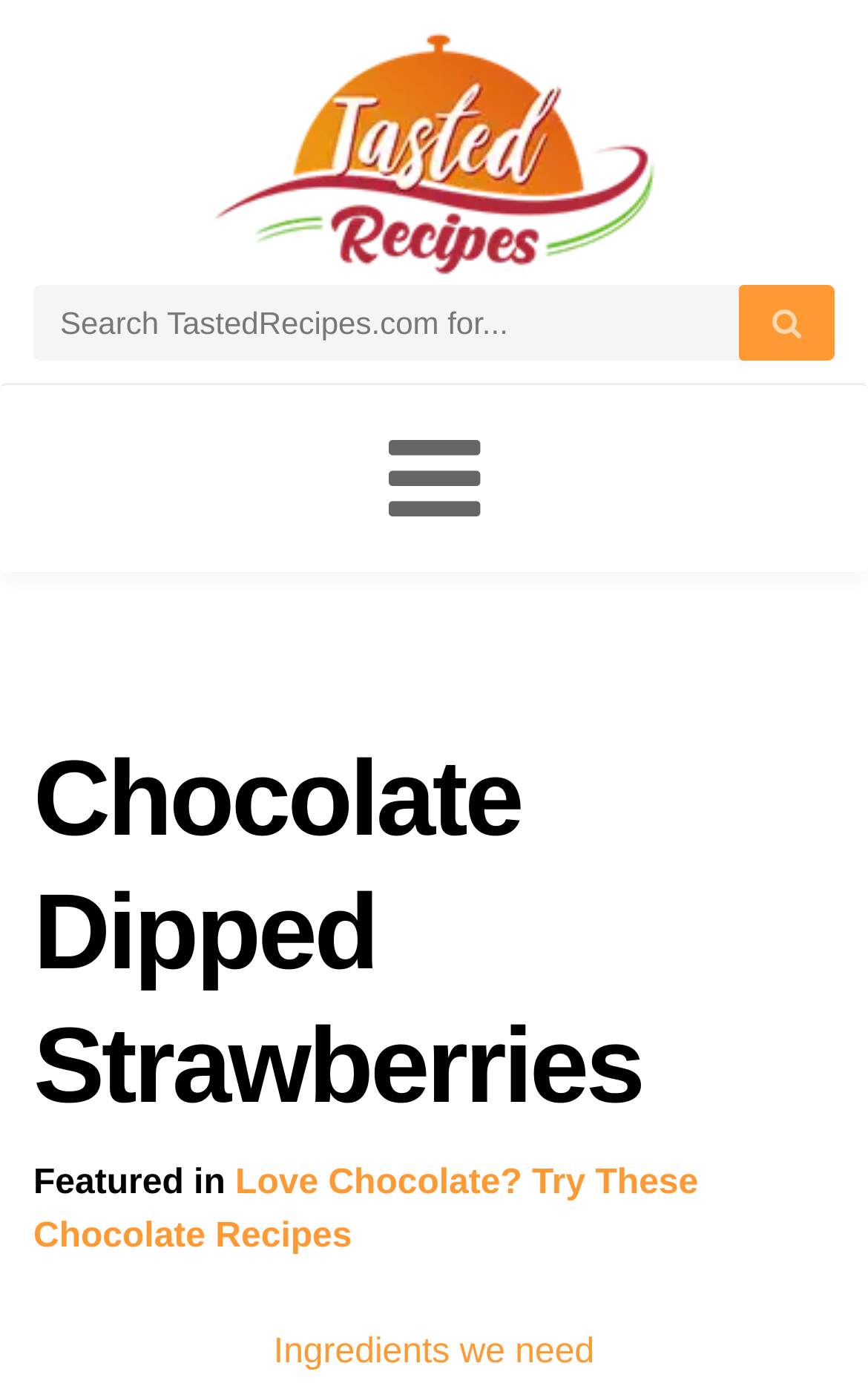Refer to the image and offer a detailed explanation in response to the question: Is the search bar required?

The search bar is not required because the 'required' attribute of the textbox is set to 'False'.